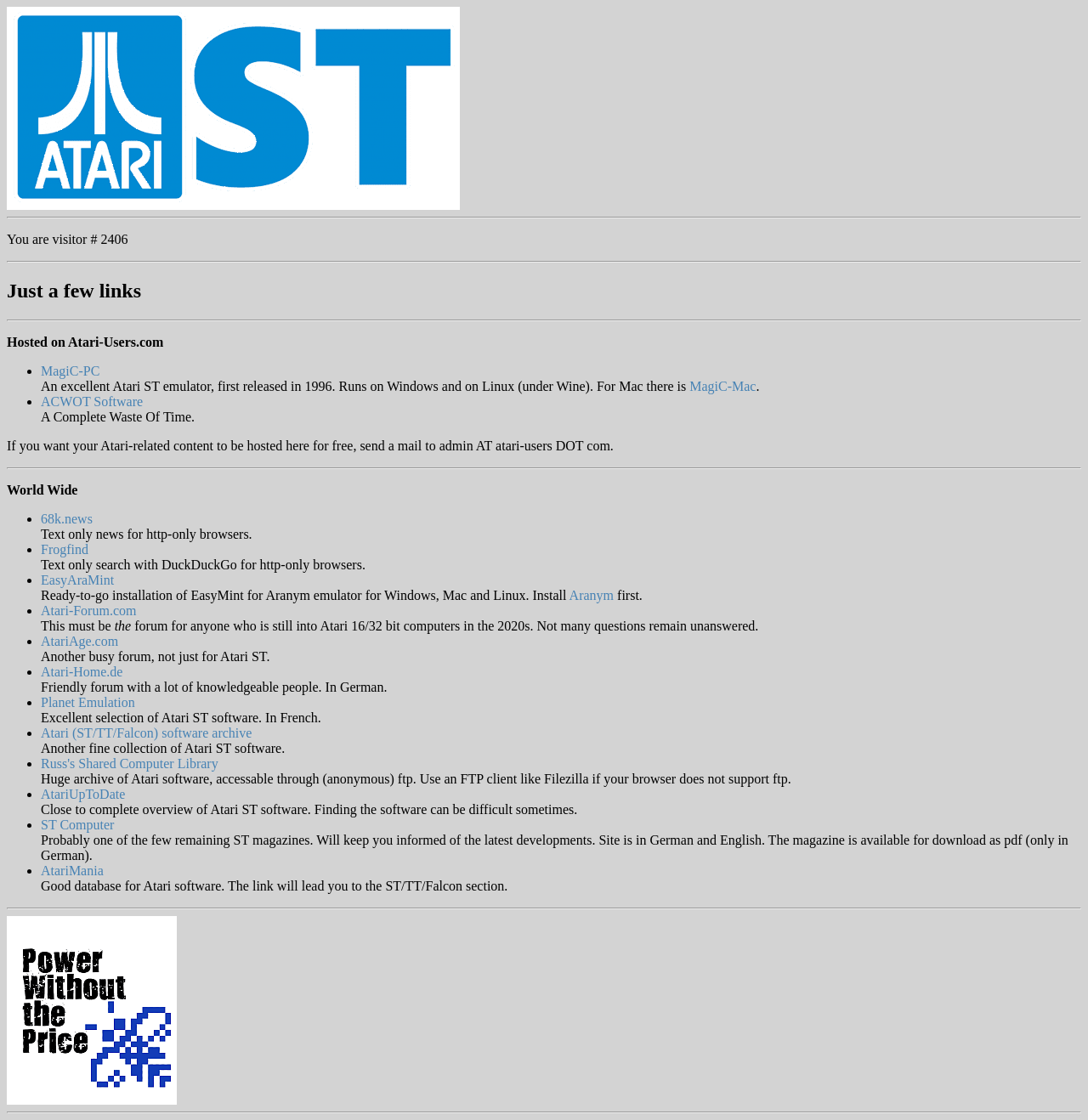Kindly determine the bounding box coordinates for the clickable area to achieve the given instruction: "Visit MagiC-PC website".

[0.038, 0.325, 0.092, 0.337]